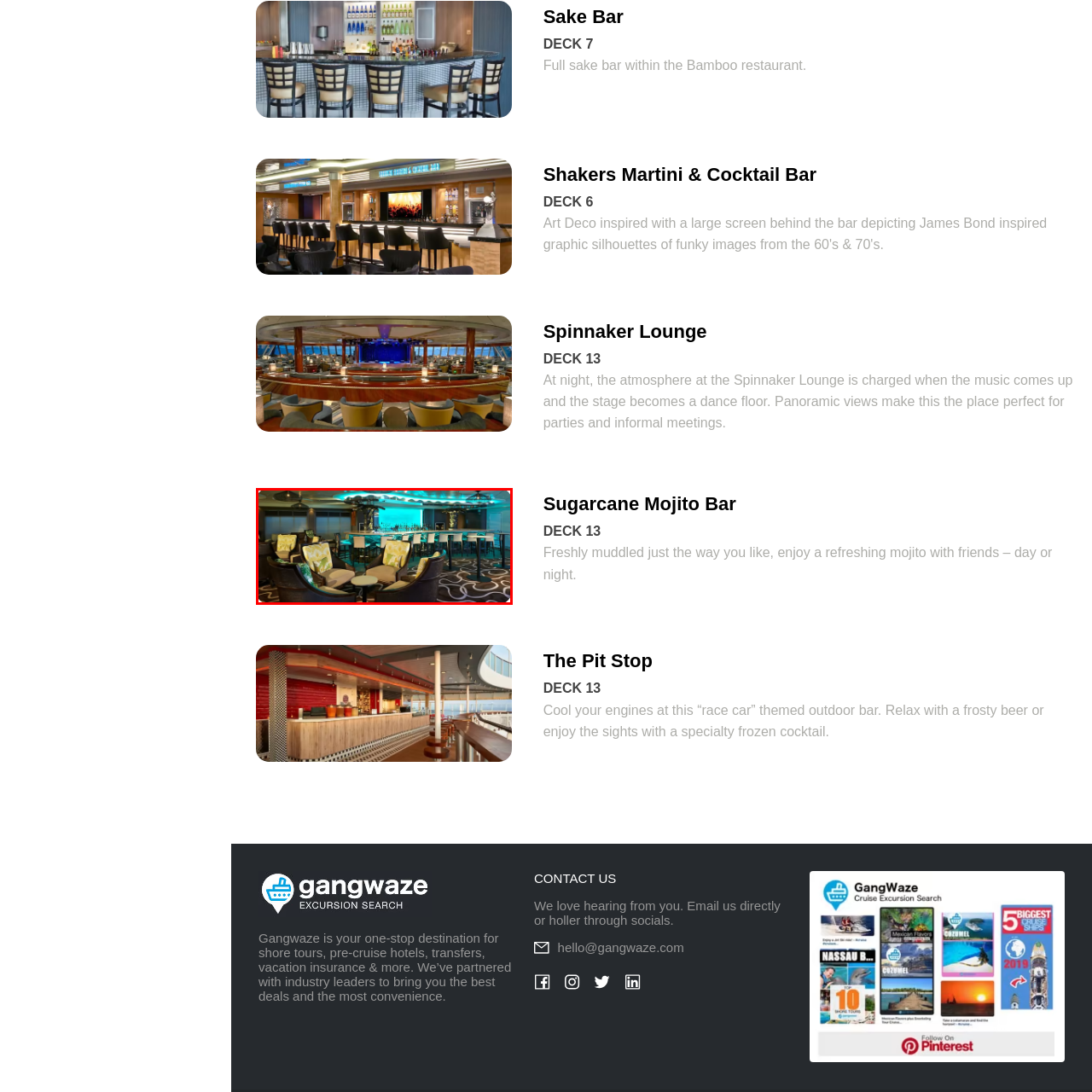Generate an in-depth caption for the image segment highlighted with a red box.

The image captures the inviting ambiance of the Norwegian Jewel's Sugarcane Mojito Bar, located on Deck 13. The setting features elegant seating with plush chairs adorned with bright yellow cushions, arranged around stylish tables, creating a warm and casual atmosphere for guests to relax. The bar area showcases a sleek design, illuminated by soft, blue lighting that enhances the tropical vibe. Behind the bar, an array of premium spirits is displayed, ready for expertly crafted cocktails. This space is perfect for enjoying freshly muddled mojitos with friends, whether day or night, making it an ideal spot for socializing and unwinding.